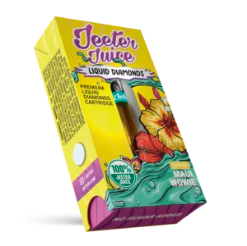Please examine the image and provide a detailed answer to the question: What is the material composition of the product?

The packaging emphasizes that the product is crafted from 100% natural ingredients, appealing to consumers seeking a pure and enjoyable cannabis experience.